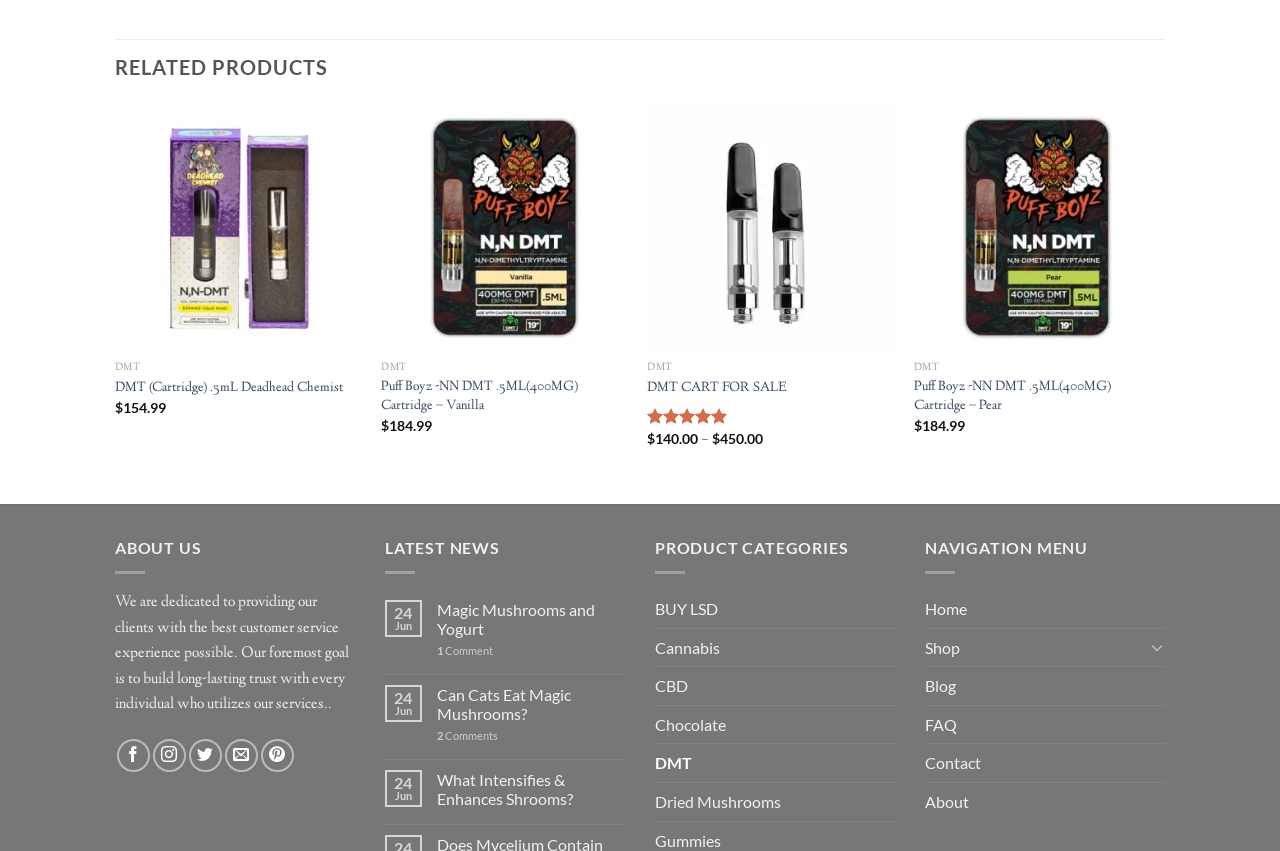Please answer the following question using a single word or phrase: 
What is the price range of the 'DMT CART FOR SALE' product?

$140.00 - $450.00